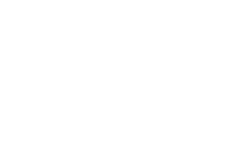Paint a vivid picture with your words by describing the image in detail.

The image depicts a conceptual graphic representing solar energy, likely associated with the topic of photovoltaic (PV) technology. This figure is linked to an article titled "Half of 60 Chinese PV Companies Listed Forecast Net Loss in Profit 2023," indicating a focus on the financial performance and challenges faced by solar companies in the current market landscape. The graphic visually communicates themes related to solar energy production, efficiency, or industry trends, highlighting the growing importance and scrutiny of the PV sector, particularly in China. This image serves as an illustrative element, enhancing the article's discussion on developments within the solar industry.